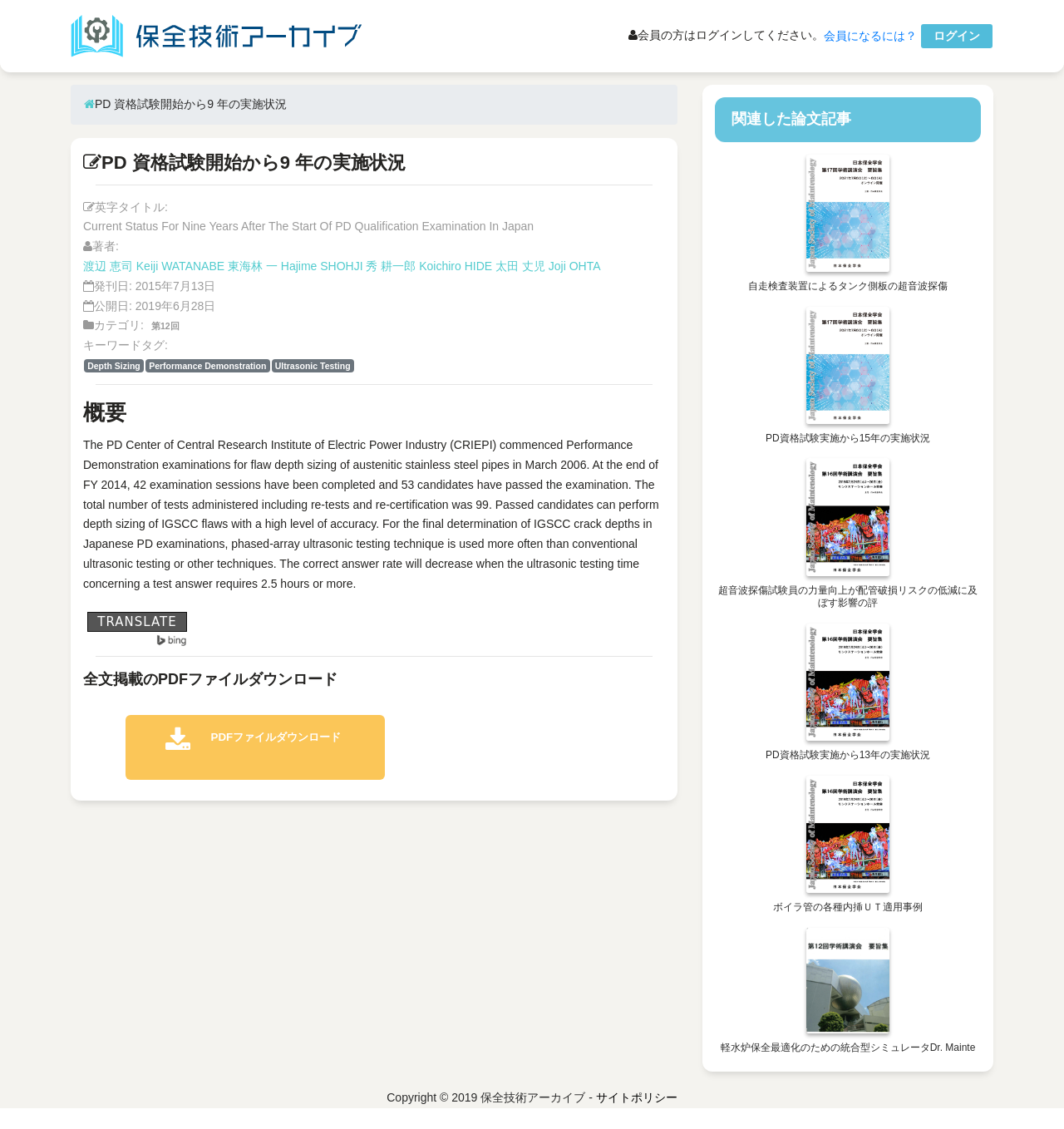Locate the bounding box coordinates of the clickable part needed for the task: "Translate the page".

[0.147, 0.562, 0.176, 0.572]